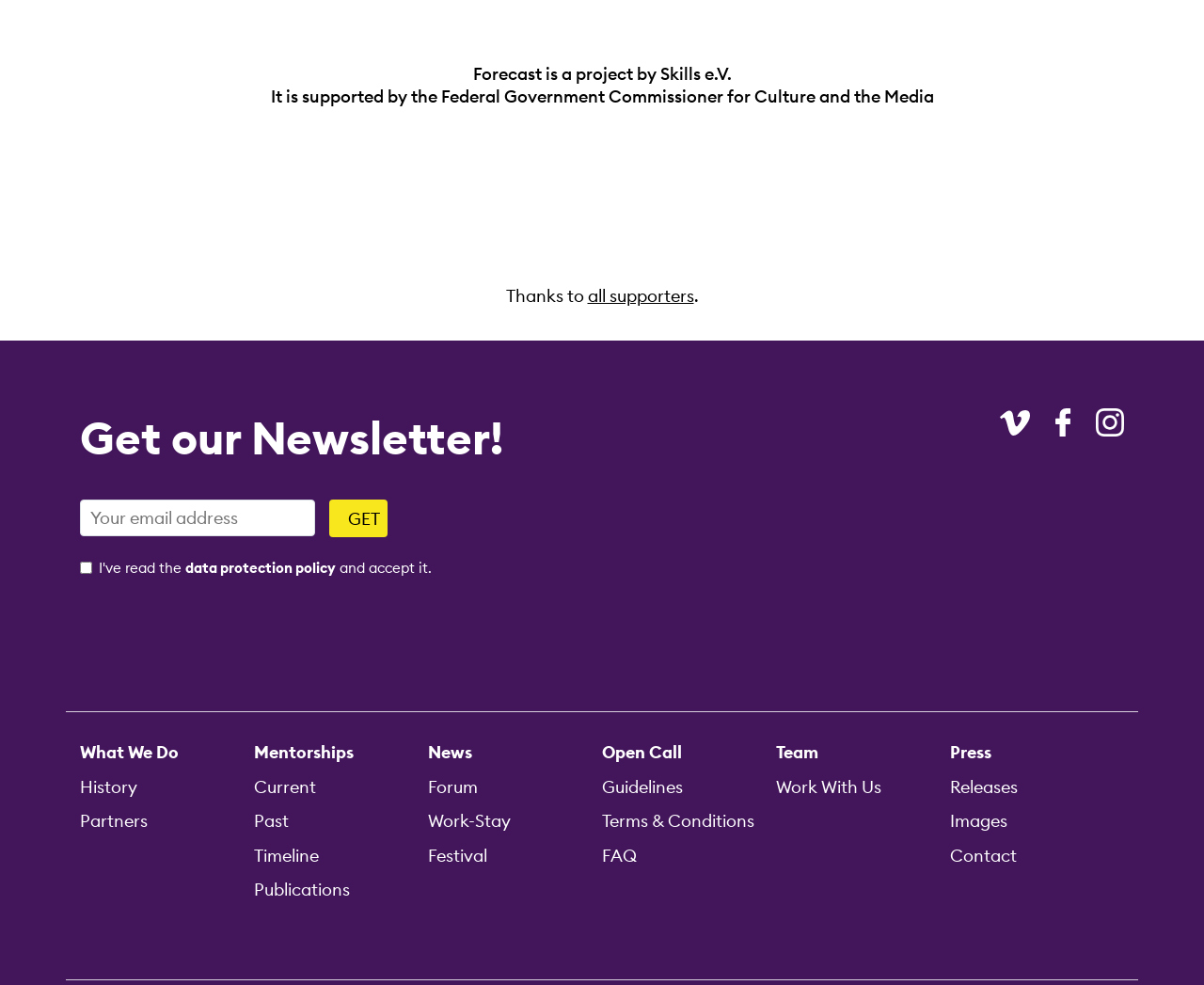What is the purpose of the checkbox?
Please provide a comprehensive answer based on the contents of the image.

The checkbox is located below the 'Get our Newsletter!' heading and is labeled 'I've read the data protection policy and accept it.' This suggests that the purpose of the checkbox is to confirm that the user has read and accepted the data protection policy before submitting their newsletter request.